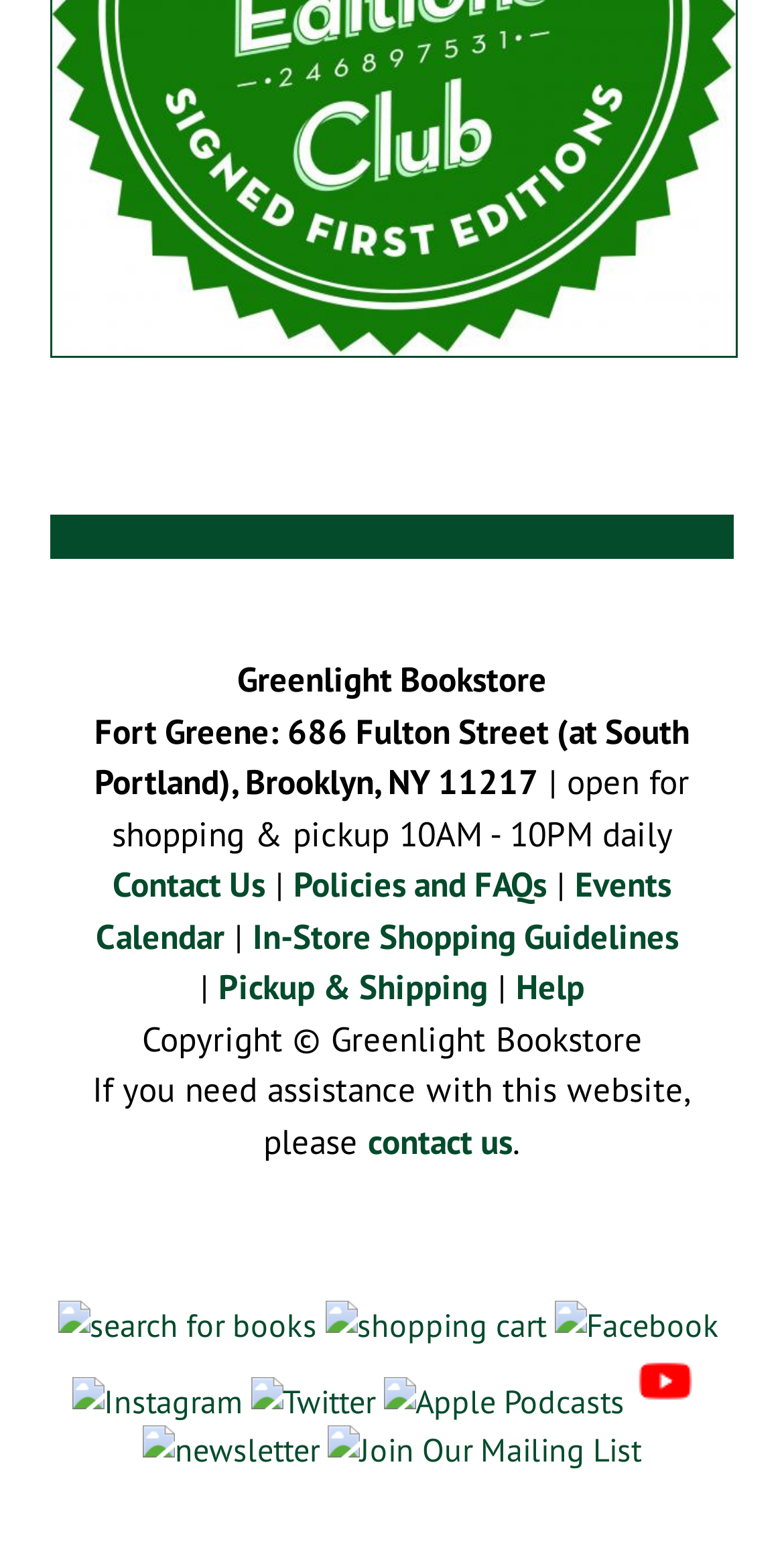Given the description Pickup & Shipping, predict the bounding box coordinates of the UI element. Ensure the coordinates are in the format (top-left x, top-left y, bottom-right x, bottom-right y) and all values are between 0 and 1.

[0.278, 0.621, 0.622, 0.65]